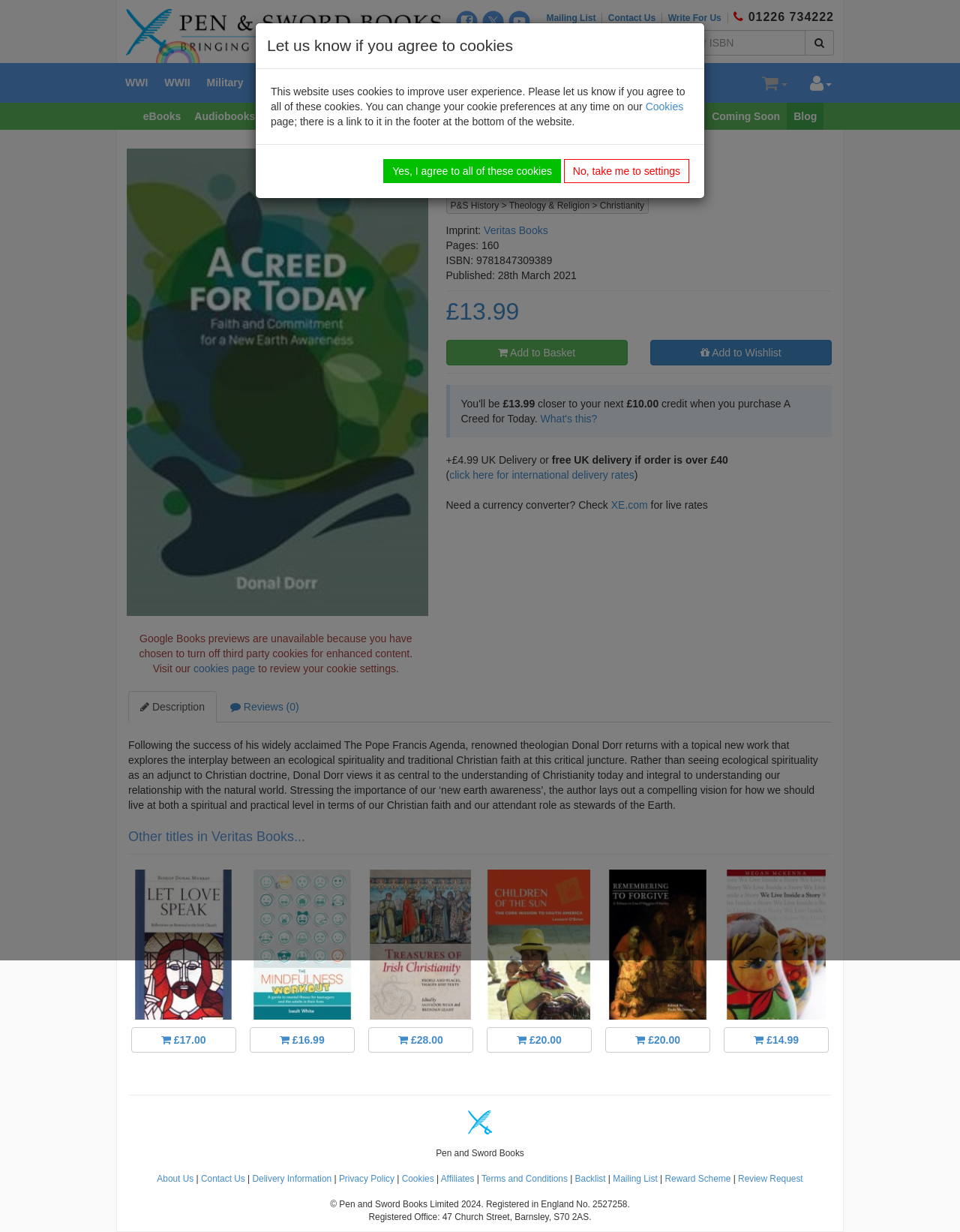Pinpoint the bounding box coordinates of the area that must be clicked to complete this instruction: "Add to Basket".

[0.464, 0.276, 0.654, 0.297]